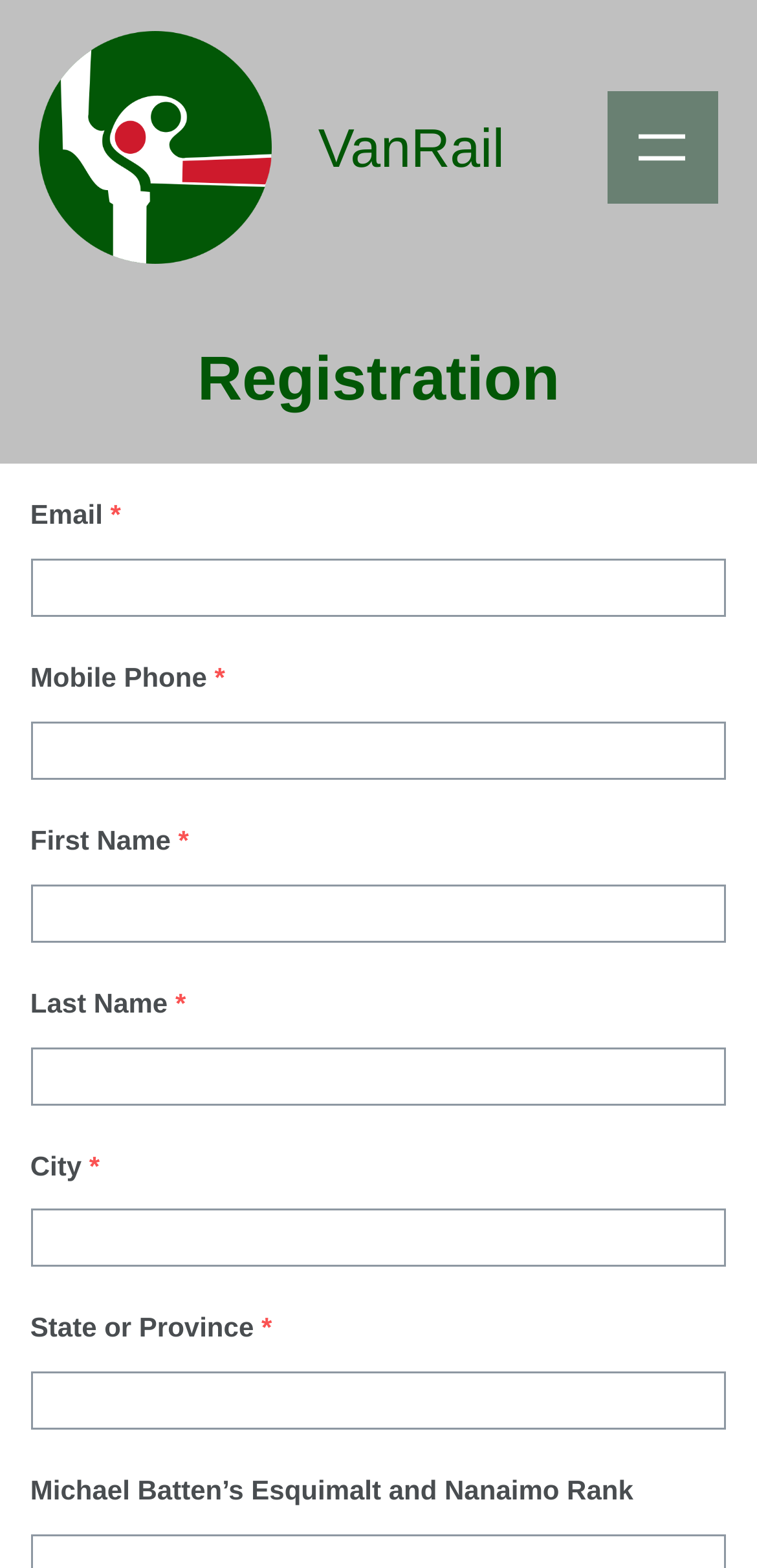Locate the bounding box coordinates of the region to be clicked to comply with the following instruction: "click the VanRail link". The coordinates must be four float numbers between 0 and 1, in the form [left, top, right, bottom].

[0.051, 0.02, 0.359, 0.168]